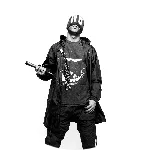What is the artist holding in their hand? Based on the screenshot, please respond with a single word or phrase.

A toy weapon